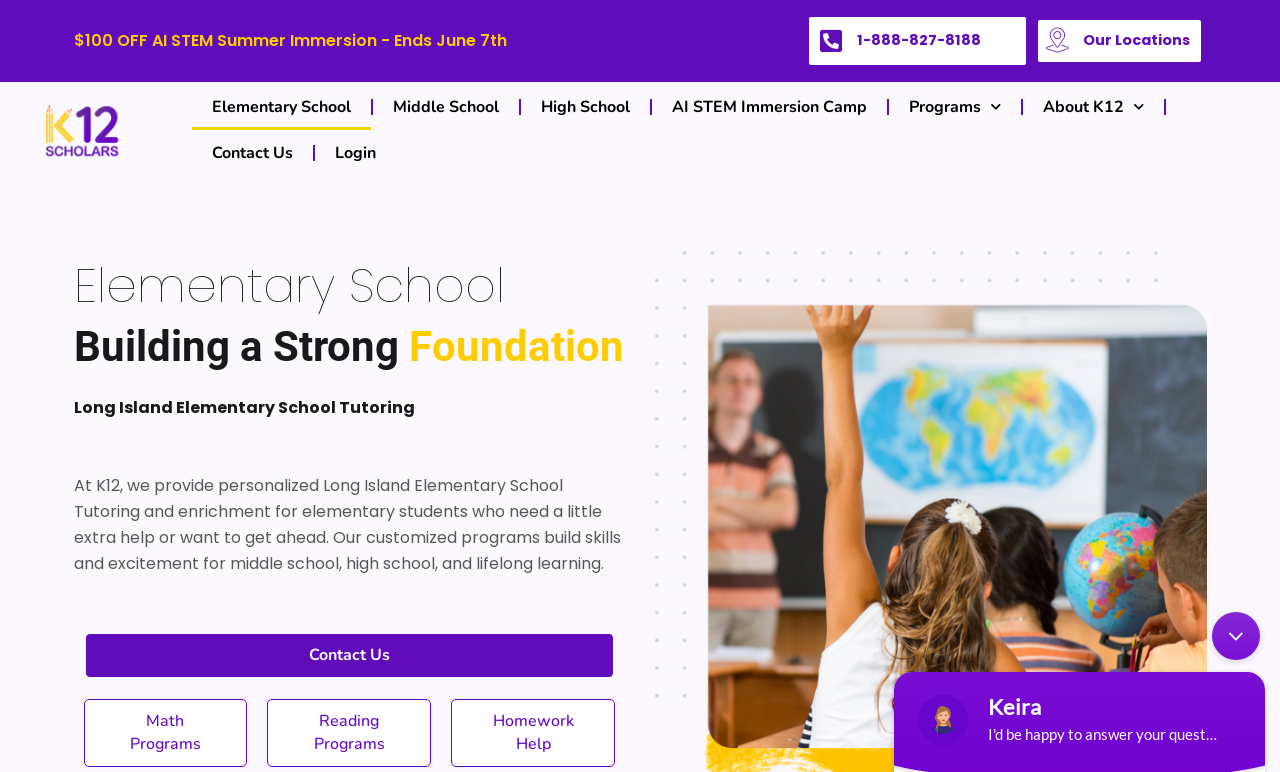What is the phone number to contact K12 Scholars?
Based on the image, answer the question with as much detail as possible.

The phone number is provided as a link at the top of the webpage, next to the 'Our Locations' link.